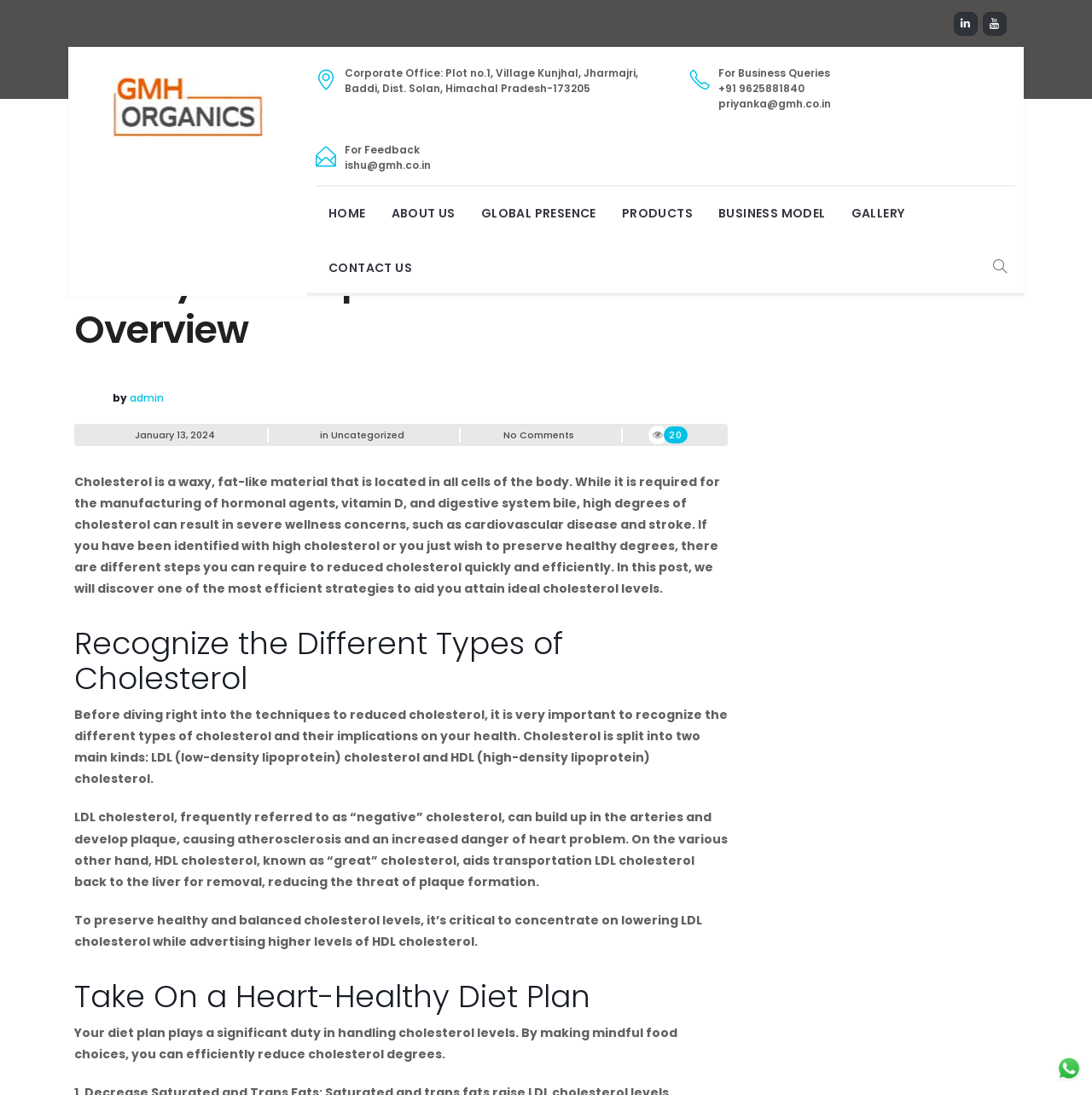Locate the bounding box coordinates of the element to click to perform the following action: 'View the ABOUT US page'. The coordinates should be given as four float values between 0 and 1, in the form of [left, top, right, bottom].

[0.347, 0.169, 0.429, 0.219]